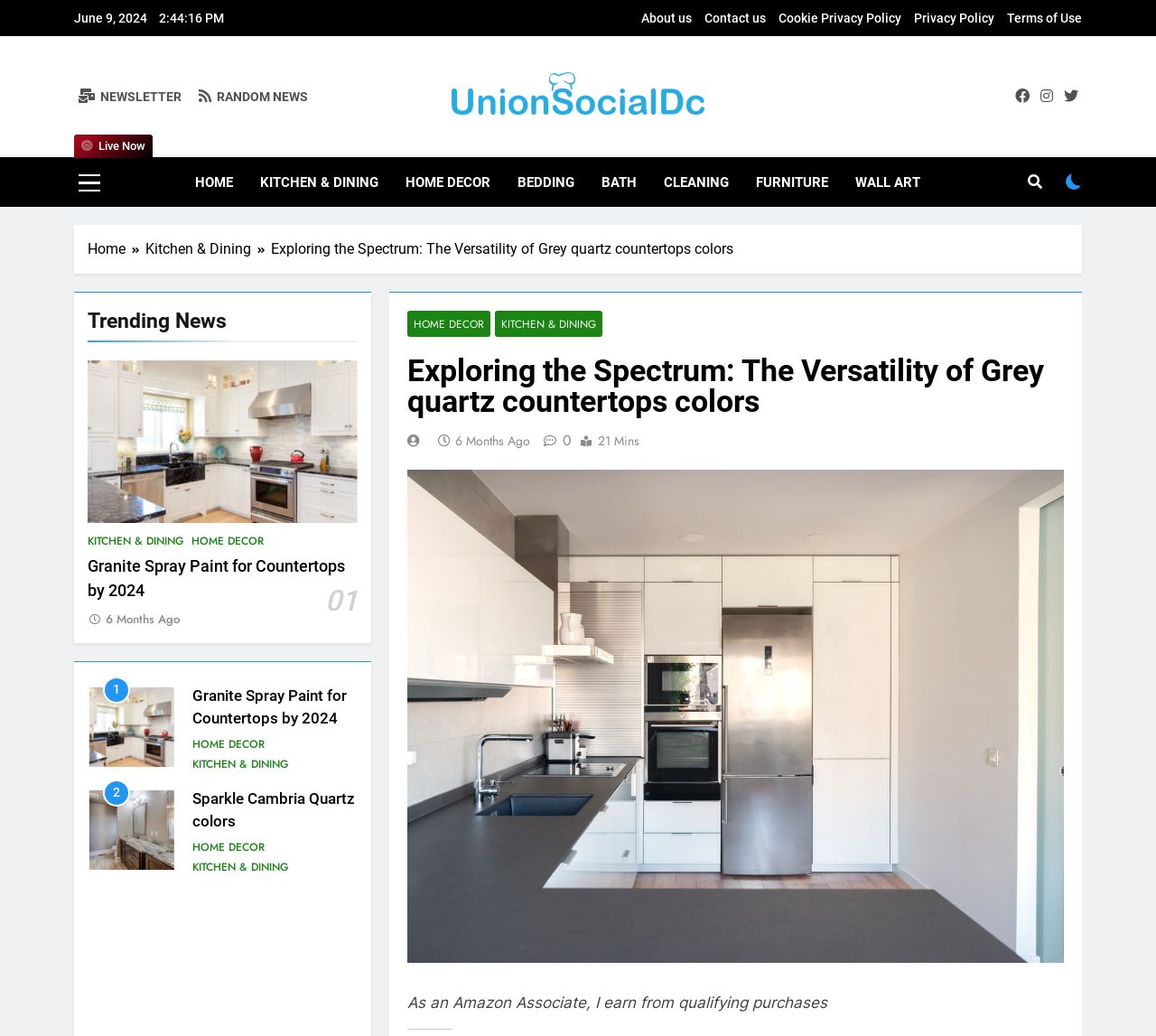Examine the screenshot and answer the question in as much detail as possible: What is the main topic of the first article on this webpage?

The first article on this webpage has a heading 'Exploring the Spectrum: The Versatility of Grey quartz countertops colors', indicating that the main topic of this article is grey quartz countertops colors.